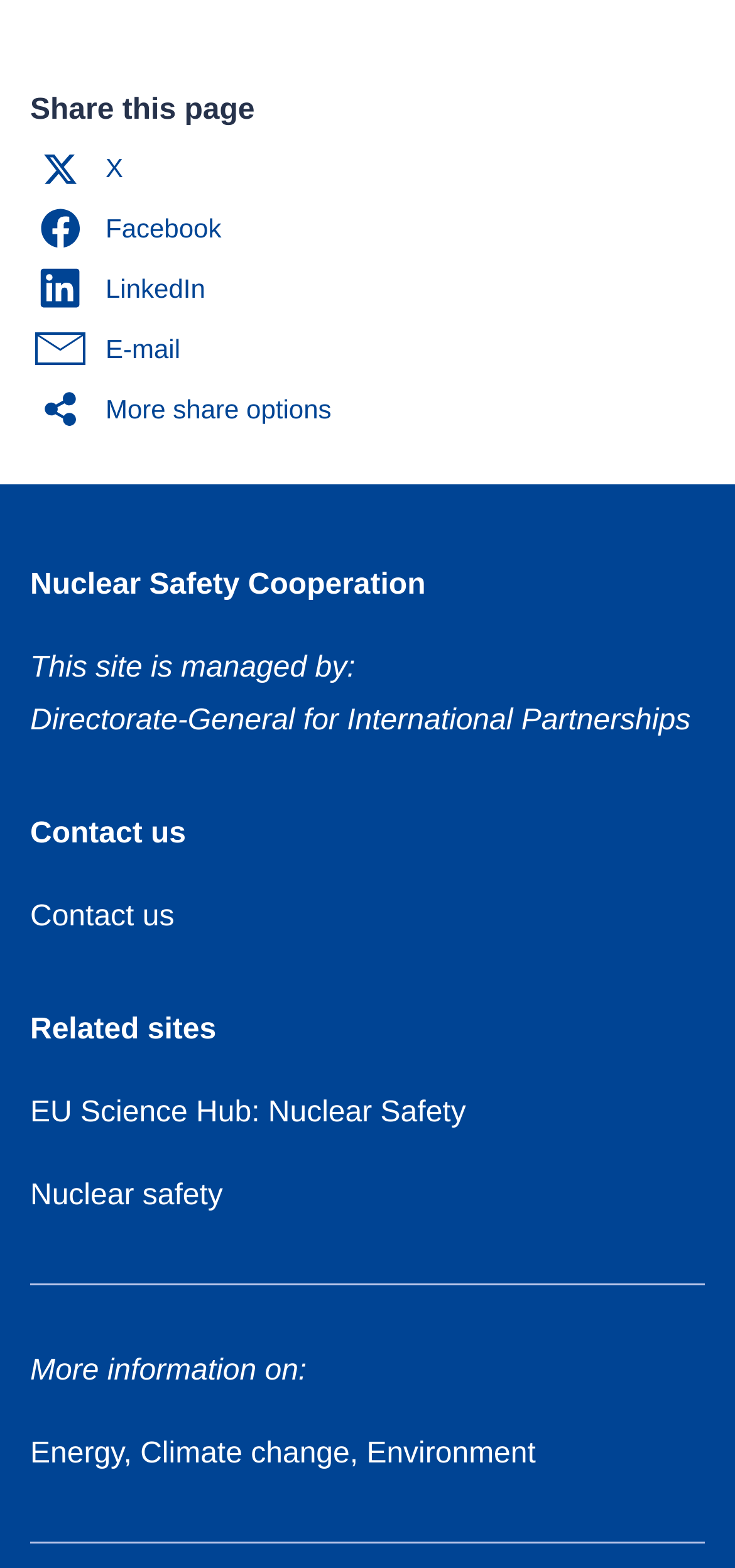Locate the bounding box coordinates of the element to click to perform the following action: 'Contact us'. The coordinates should be given as four float values between 0 and 1, in the form of [left, top, right, bottom].

[0.041, 0.574, 0.237, 0.594]